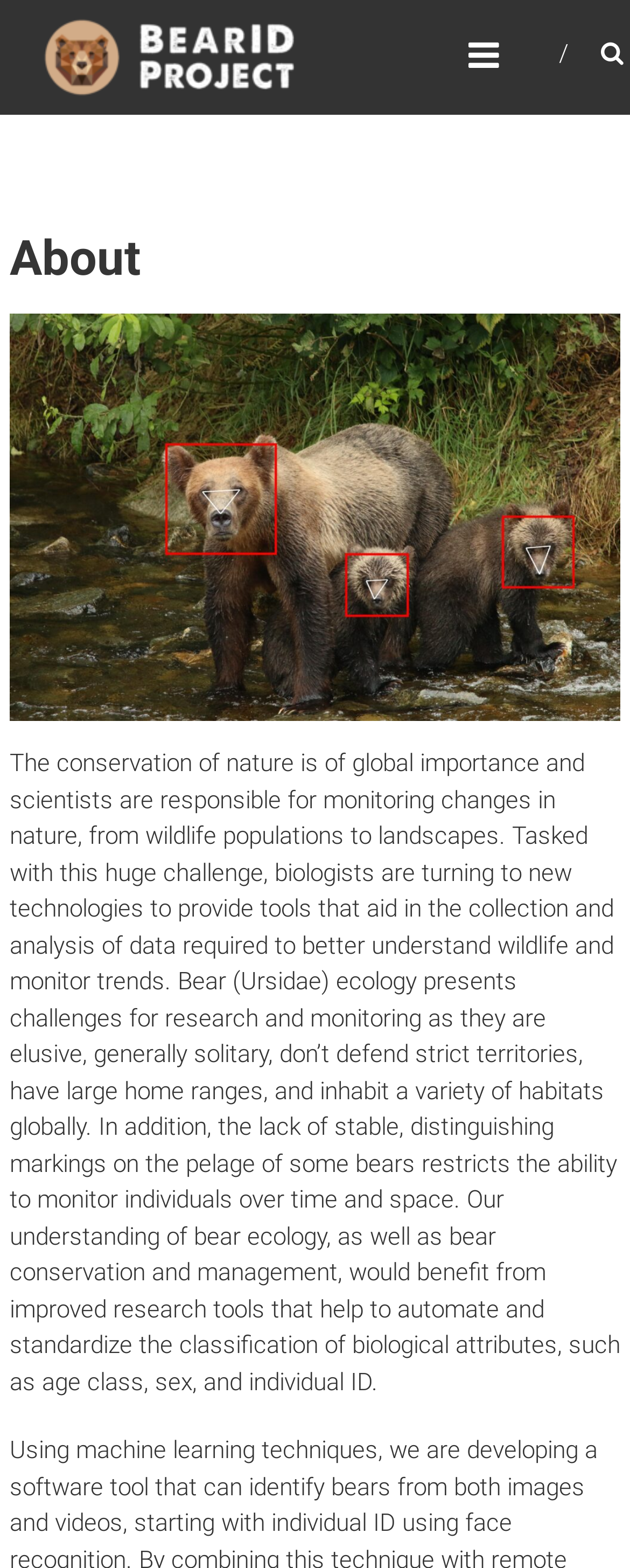What is the main topic of the webpage?
Please provide a comprehensive answer based on the contents of the image.

Based on the content of the webpage, it appears that the main topic is about the conservation of bears, specifically the challenges of monitoring and researching bear ecology and the potential solutions to these challenges.